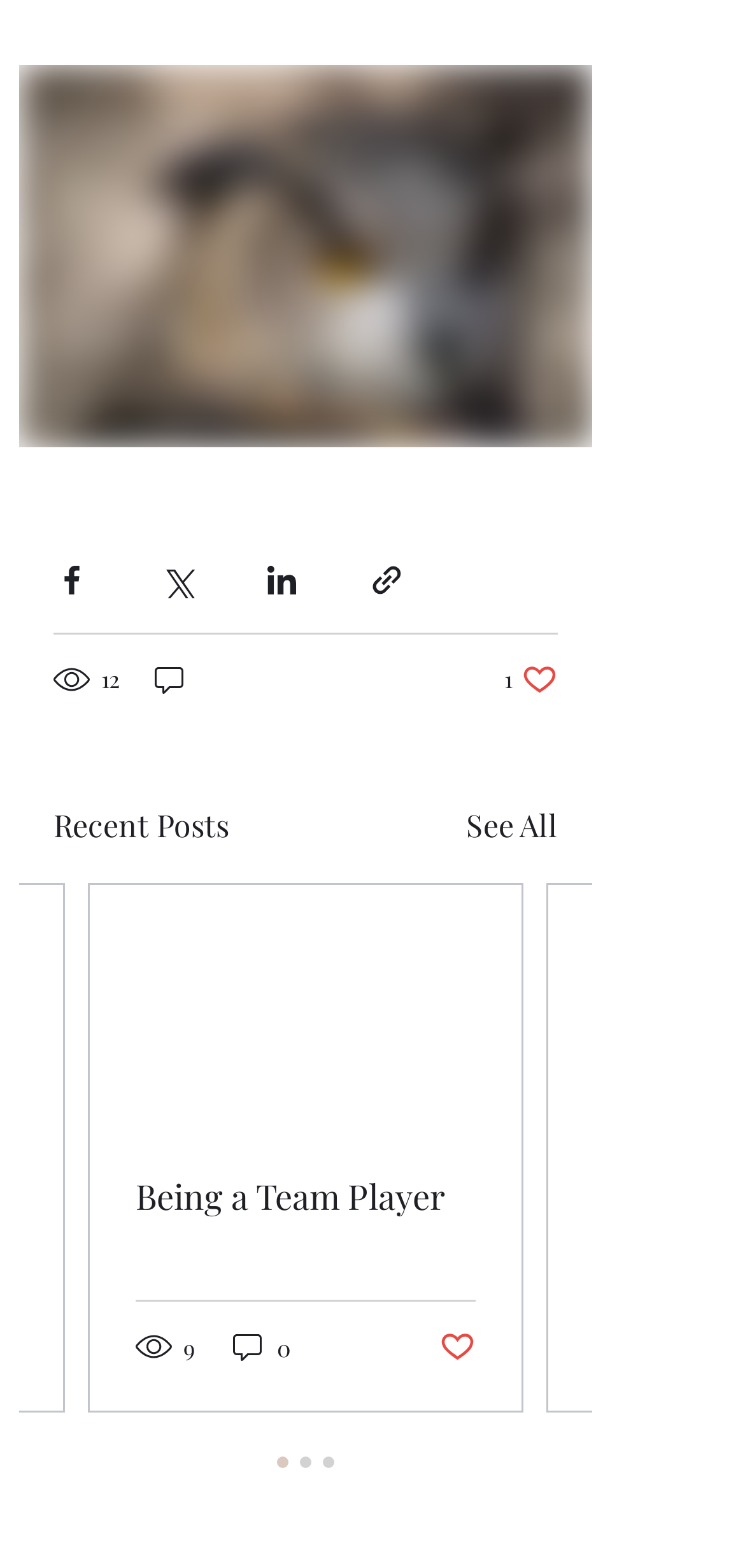What is the number of views for the first post?
Relying on the image, give a concise answer in one word or a brief phrase.

12